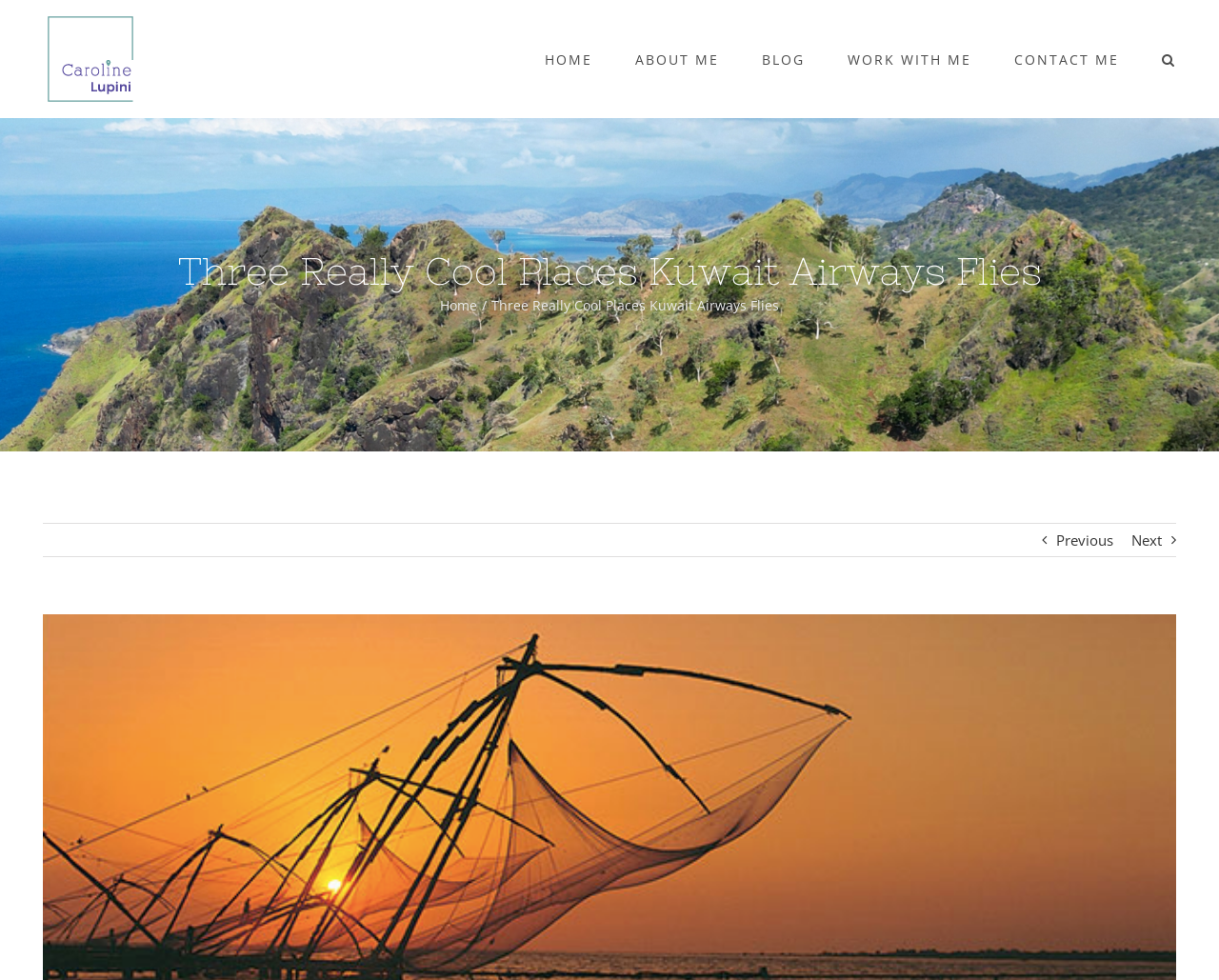Please find the bounding box for the UI component described as follows: "name="Img7"".

None